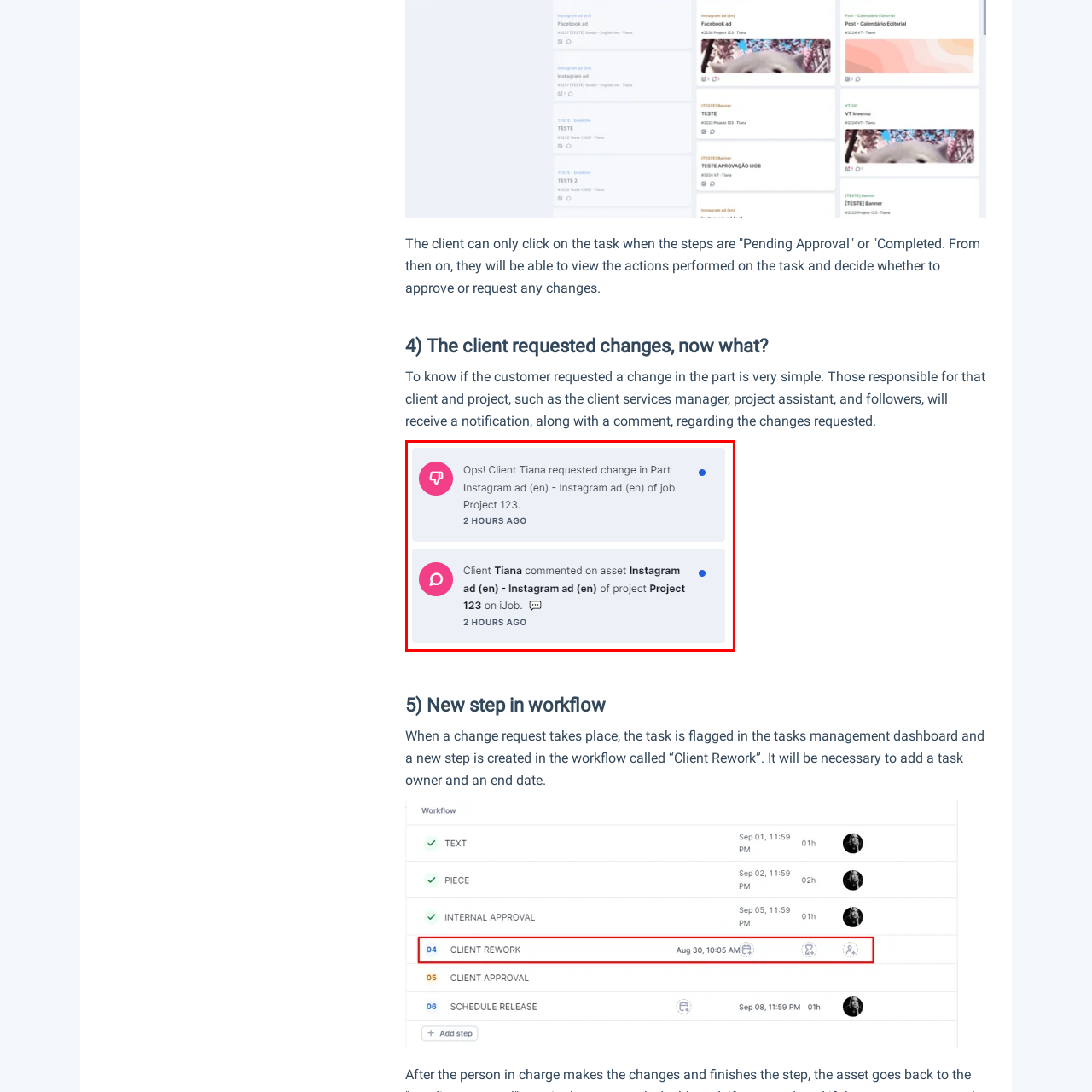Analyze the picture enclosed by the red bounding box and provide a single-word or phrase answer to this question:
What is the client's name?

Tiana